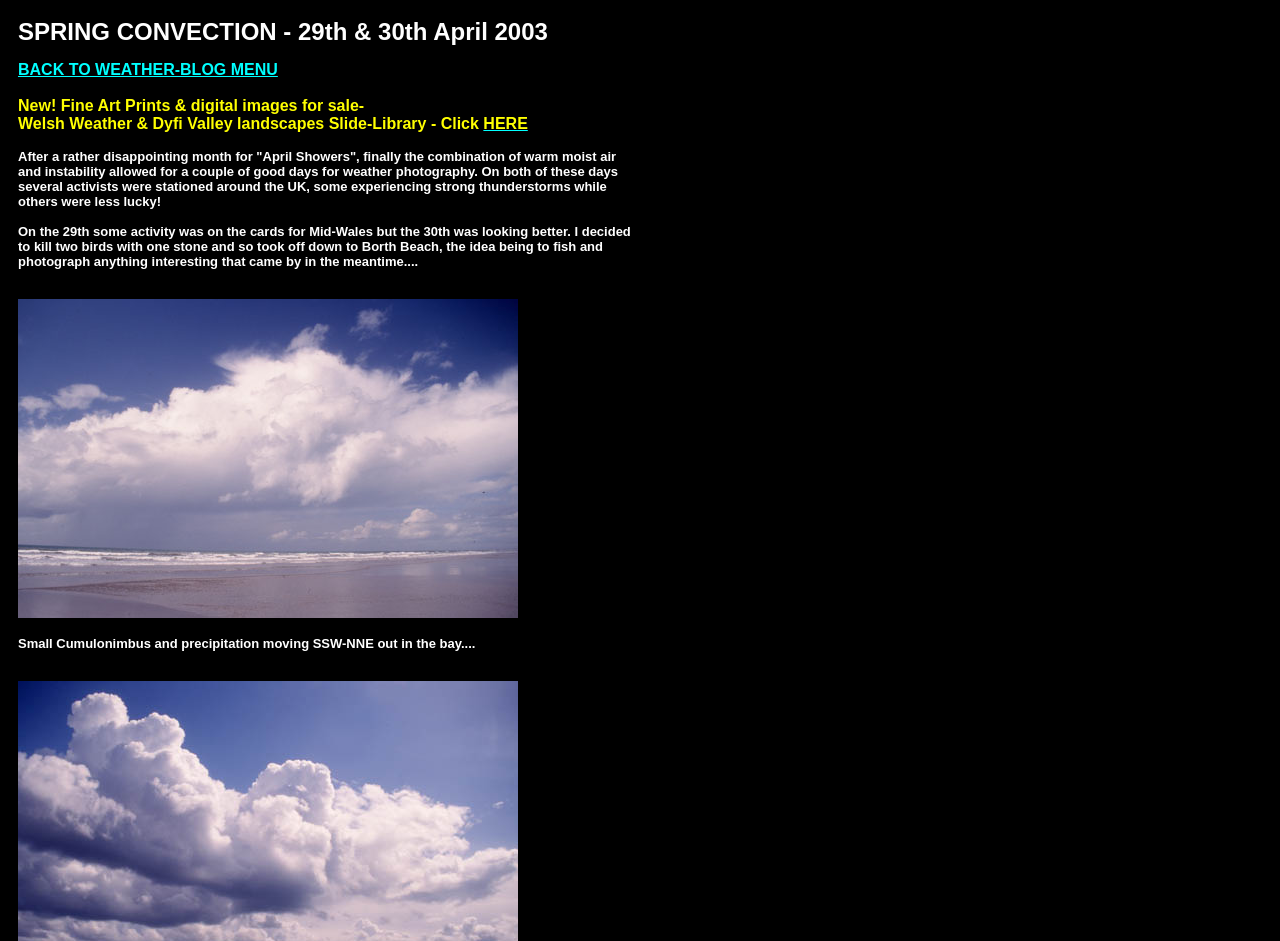What is the direction of the cumulonimbus and precipitation?
Please answer the question with a detailed response using the information from the screenshot.

The text 'Small Cumulonimbus and precipitation moving SSW-NNE out in the bay....' explicitly states the direction of the cumulonimbus and precipitation as SSW-NNE.